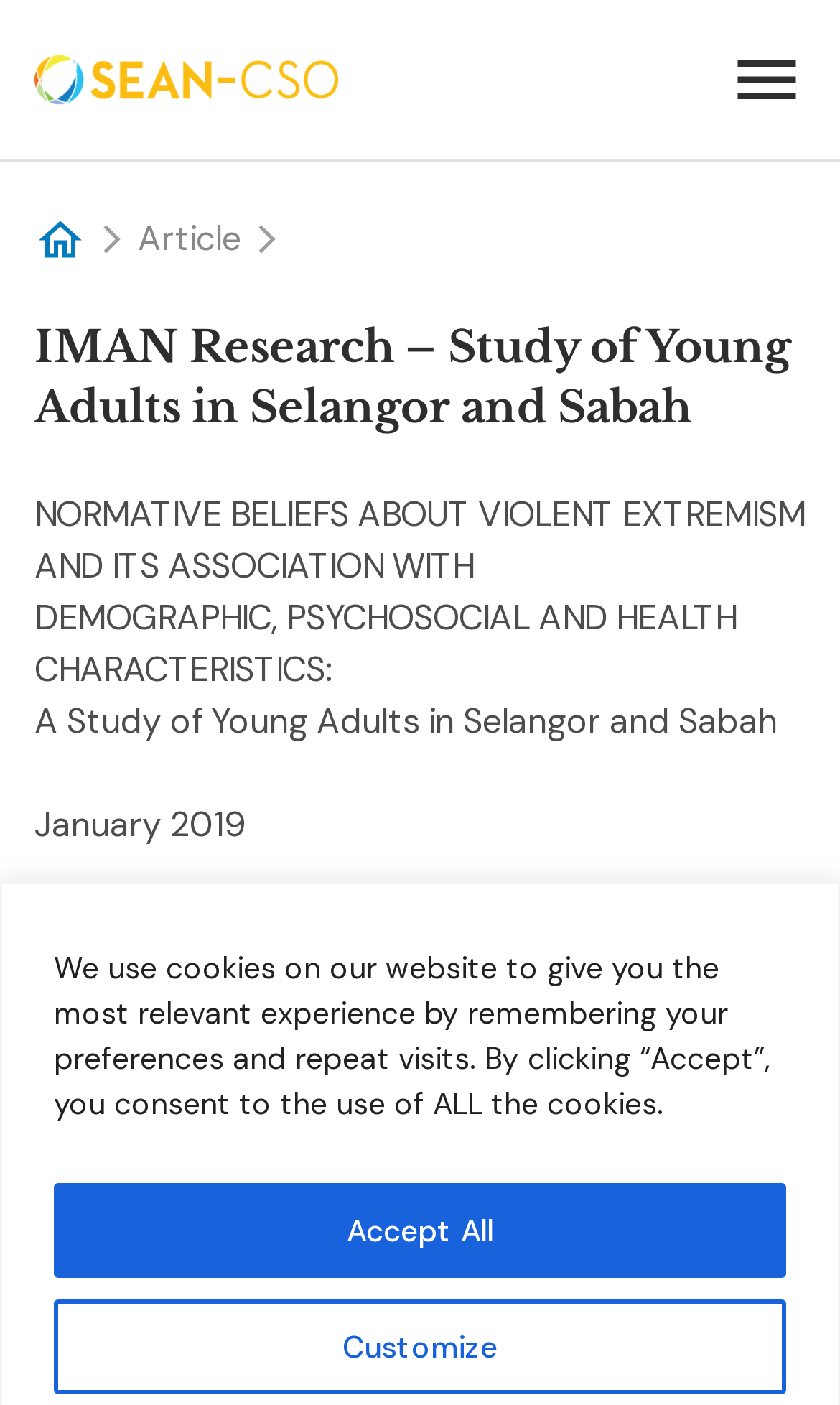Extract the main title from the webpage.

IMAN Research – Study of Young Adults in Selangor and Sabah